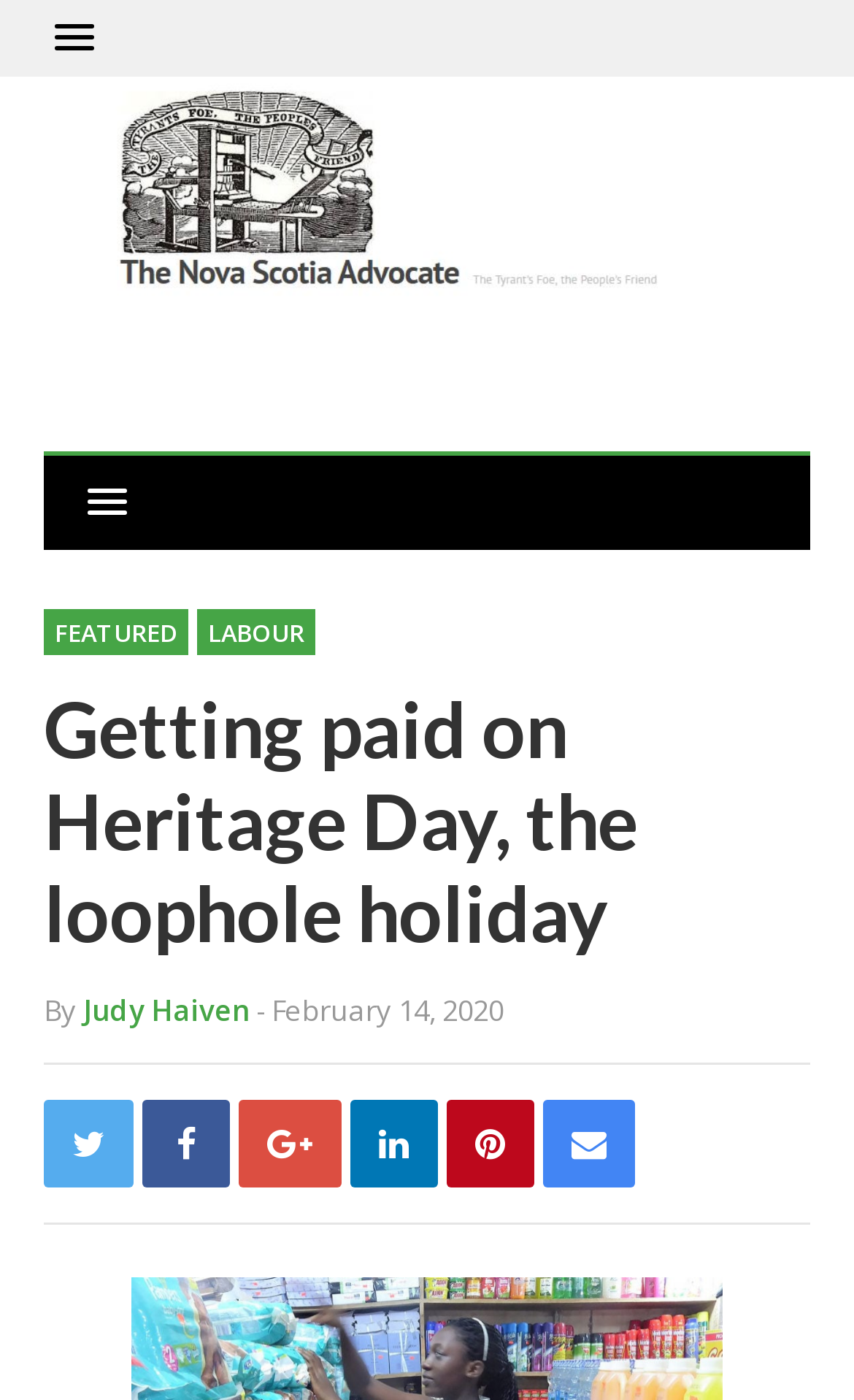Generate a thorough caption detailing the webpage content.

The webpage appears to be an article from the Nova Scotia Advocate, with the title "Getting paid on Heritage Day, the loophole holiday". At the top left of the page, there is a link to the Nova Scotia Advocate website, accompanied by an image of the same name. 

Below the title, there are several links to different categories, including "FEATURED" and "LABOUR", which are positioned horizontally across the page. 

The article itself is written by Judy Haiven, and the publication date and time are displayed as "Friday, February 14, 2020, 9:18 am". 

There are six social media links at the bottom of the article, represented by icons, which are aligned horizontally. 

The page has a total of three menus, indicated by links with the "hasPopup: menu" attribute, positioned at the top left, top right, and middle right of the page.